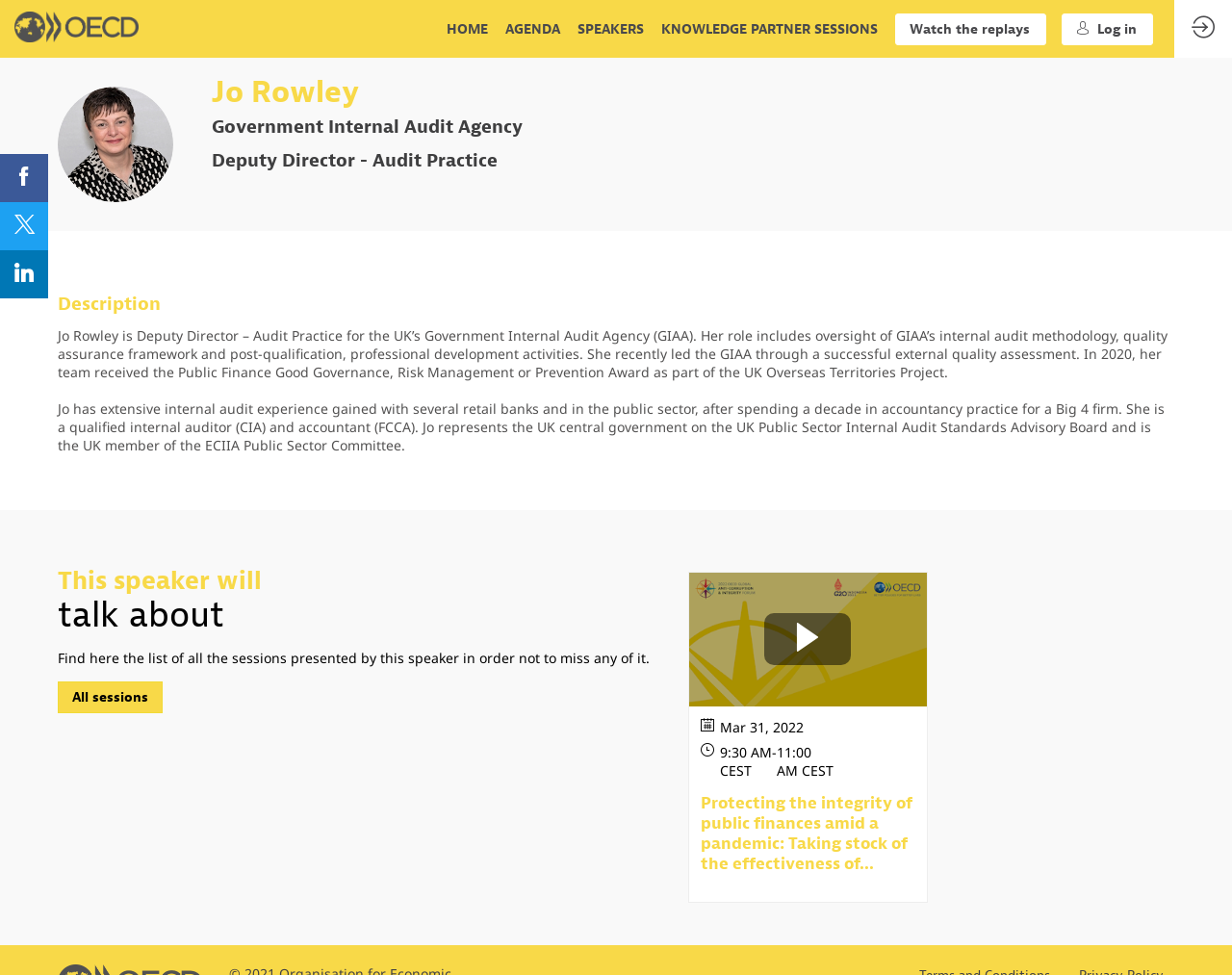Please answer the following question using a single word or phrase: 
What is Jo Rowley's job title?

Deputy Director - Audit Practice